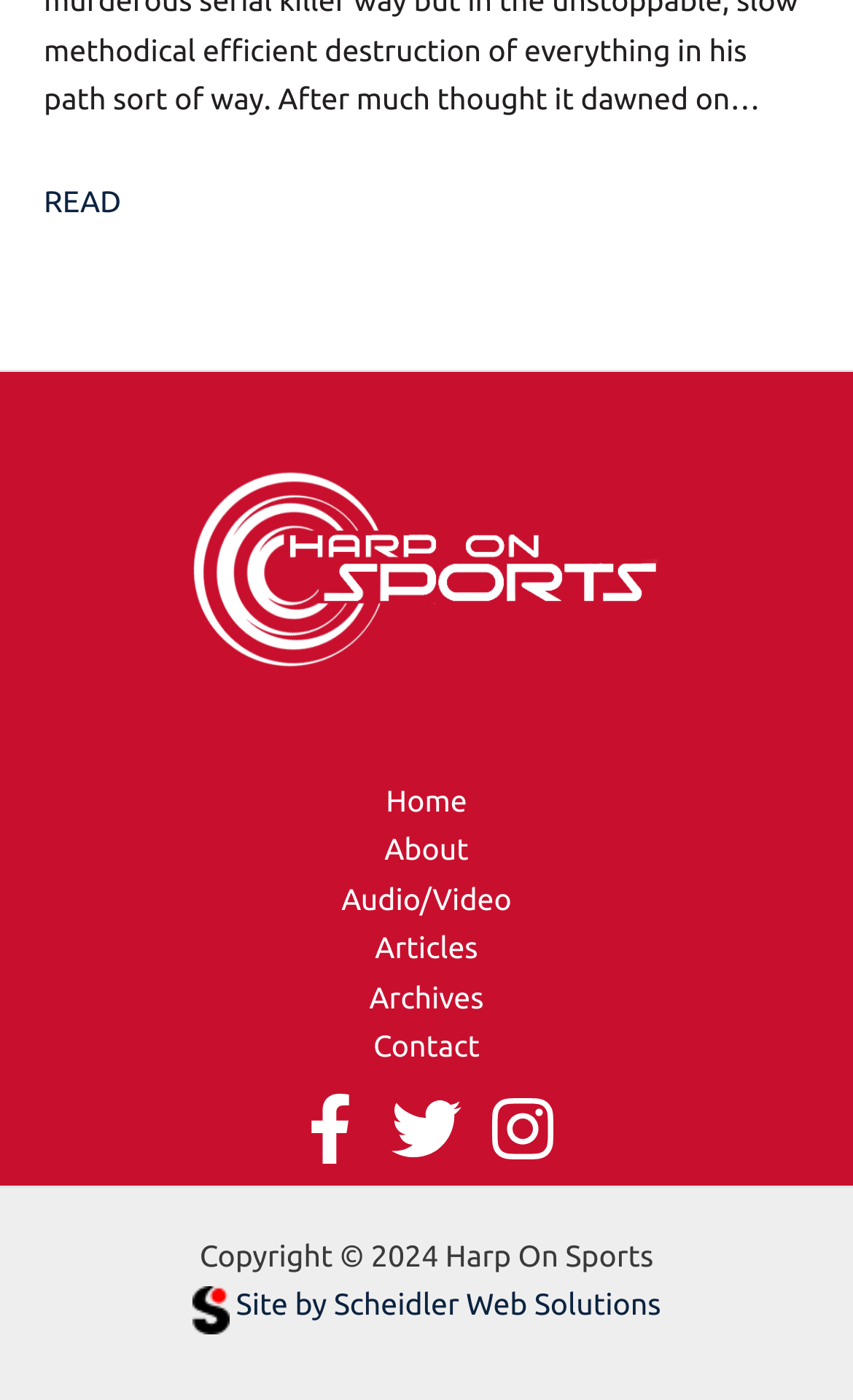Please locate the bounding box coordinates of the element's region that needs to be clicked to follow the instruction: "Click READ". The bounding box coordinates should be provided as four float numbers between 0 and 1, i.e., [left, top, right, bottom].

[0.051, 0.131, 0.142, 0.156]